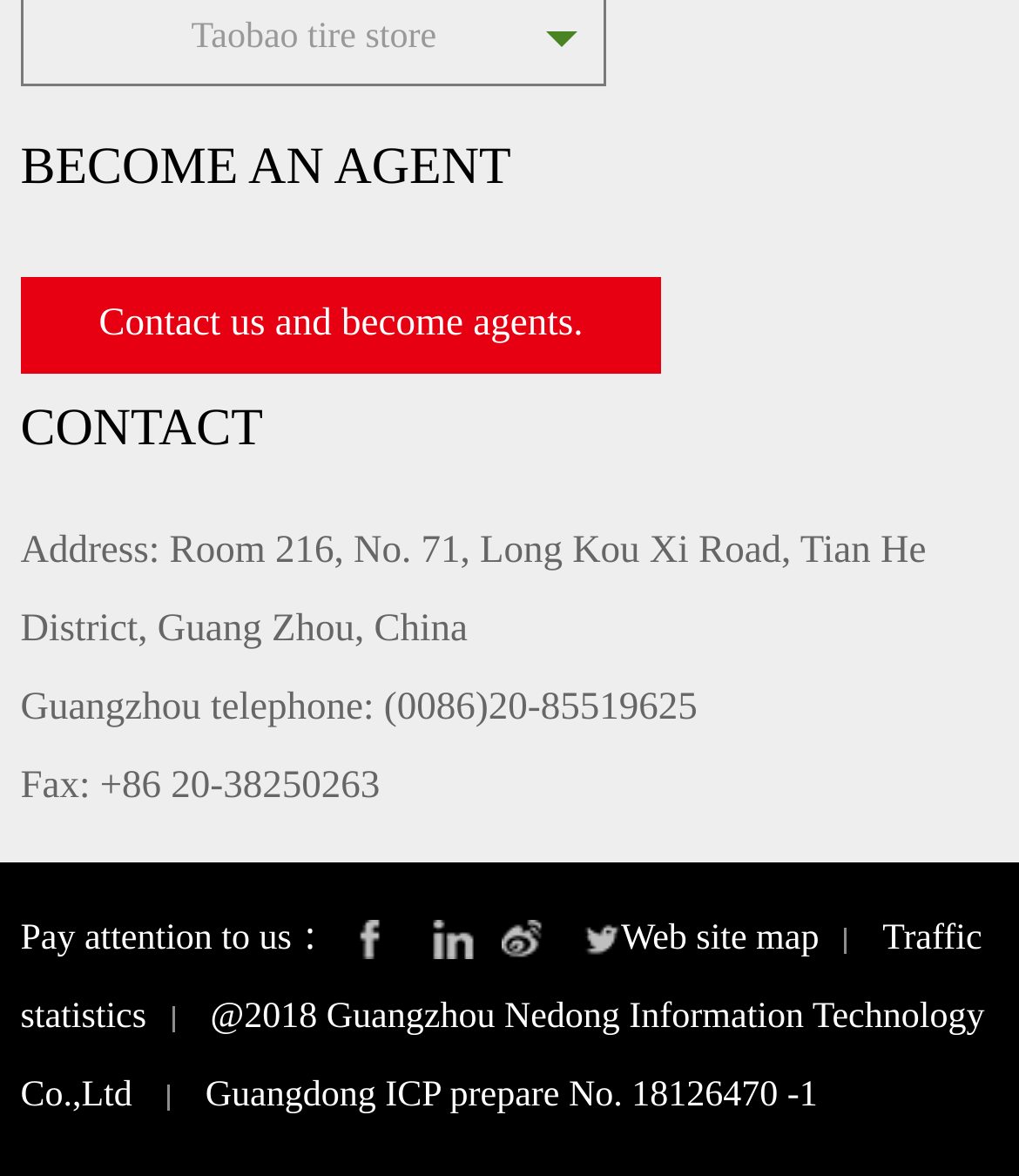Please answer the following question using a single word or phrase: 
How many social media platforms can you share to?

4